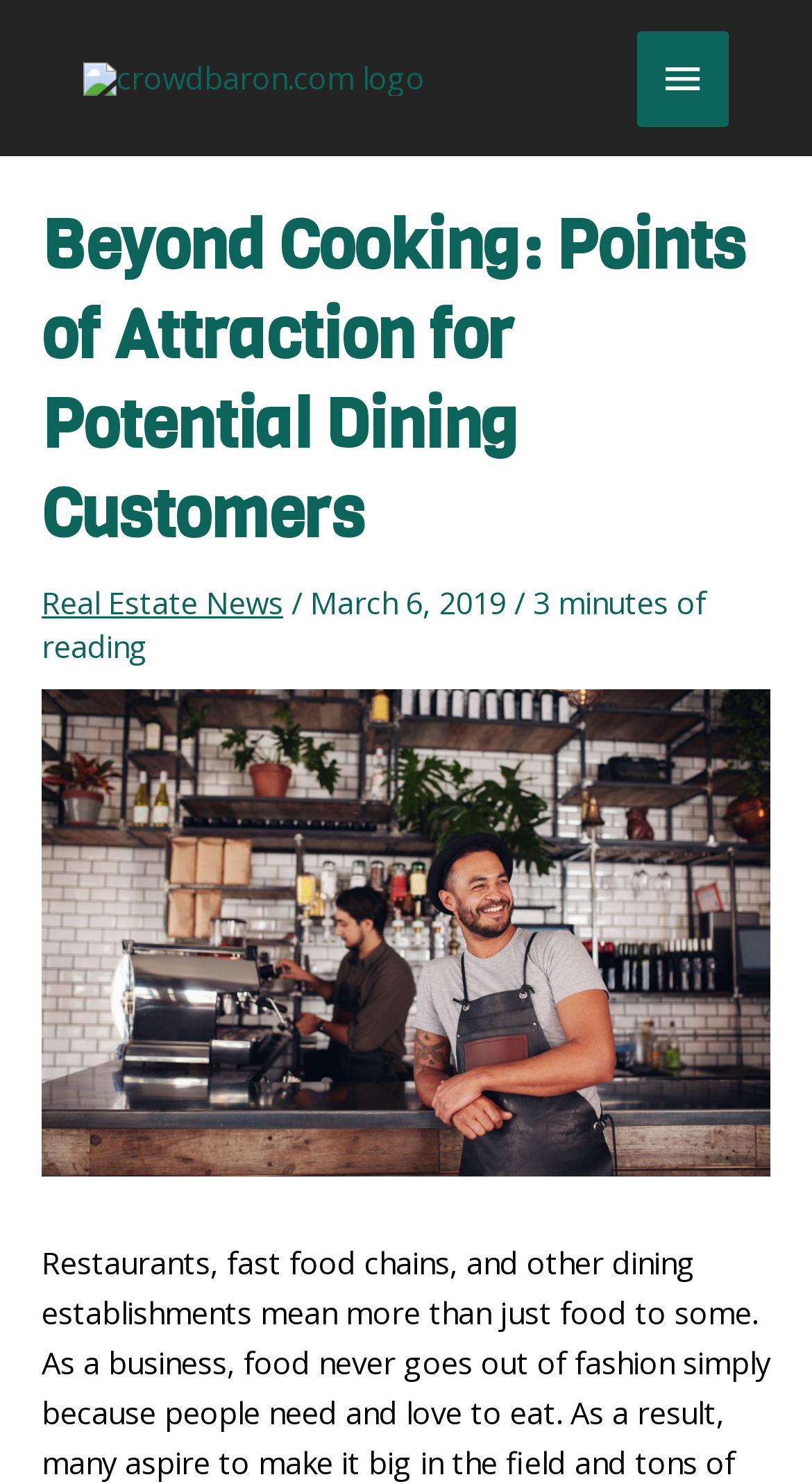What is the image below the heading?
Provide a thorough and detailed answer to the question.

The image below the heading is an image of cafe staff, which is located below the heading and above the article content. It spans the entire width of the webpage.